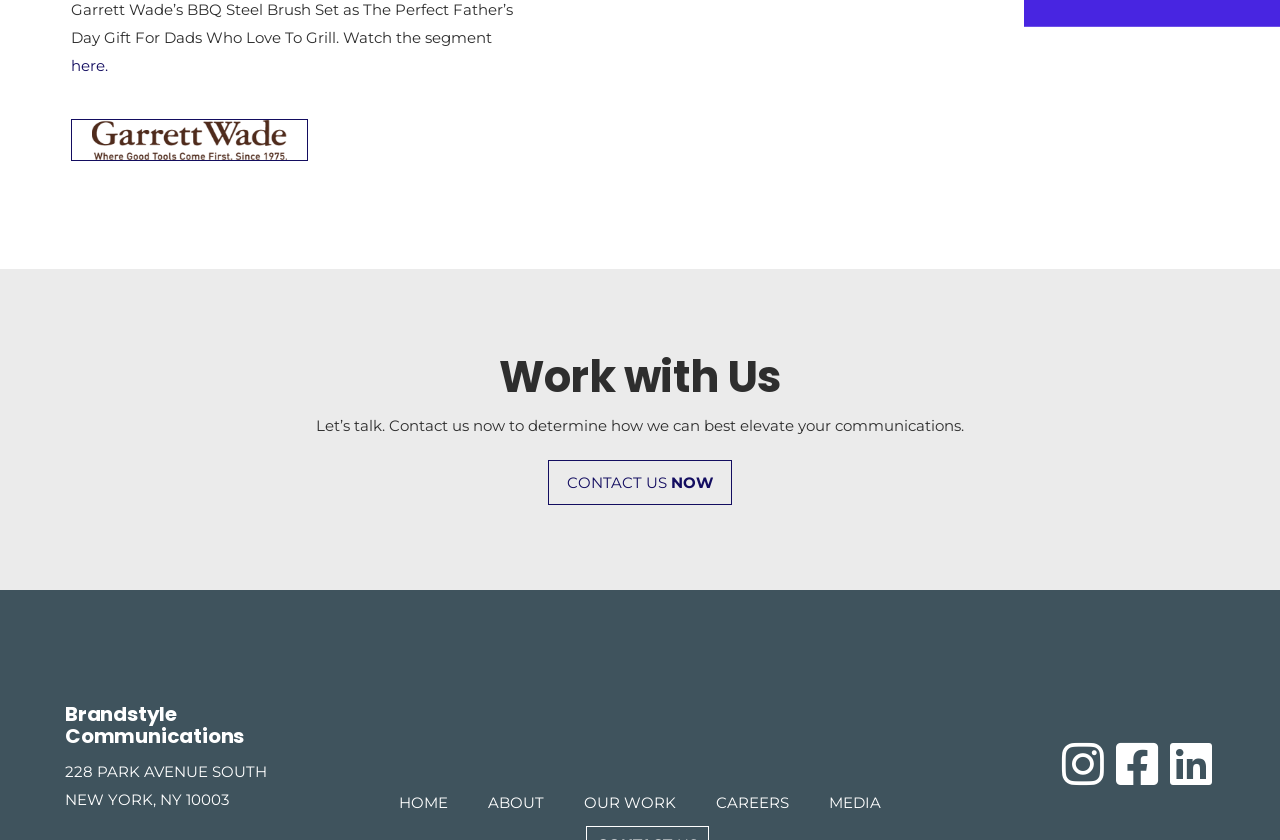Please find the bounding box coordinates for the clickable element needed to perform this instruction: "Visit the 'HOME' page".

[0.296, 0.928, 0.366, 0.983]